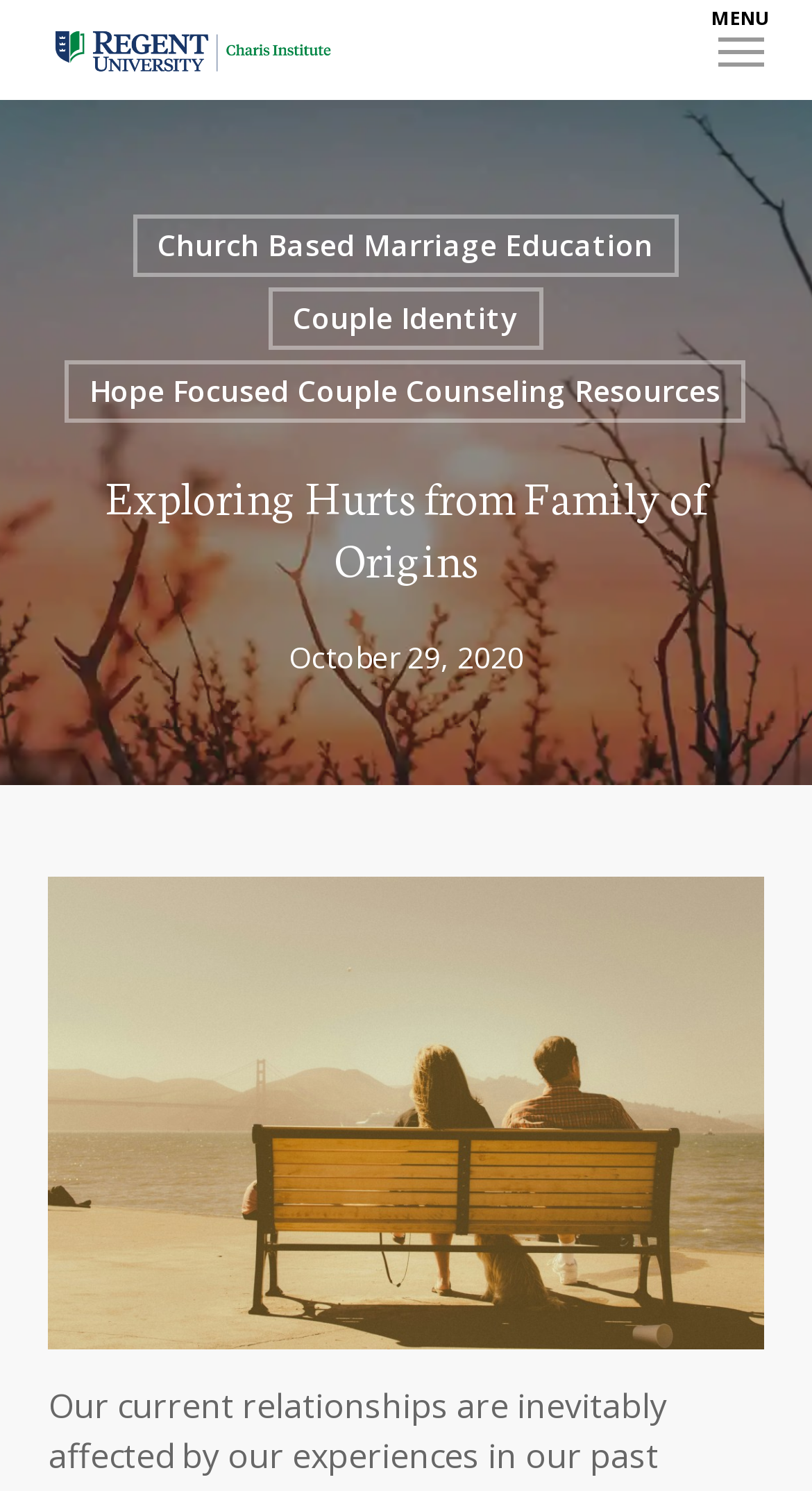What is the date mentioned on the webpage?
Carefully analyze the image and provide a detailed answer to the question.

The date 'October 29, 2020' is mentioned in the middle of the webpage, below the main heading and above the figure.